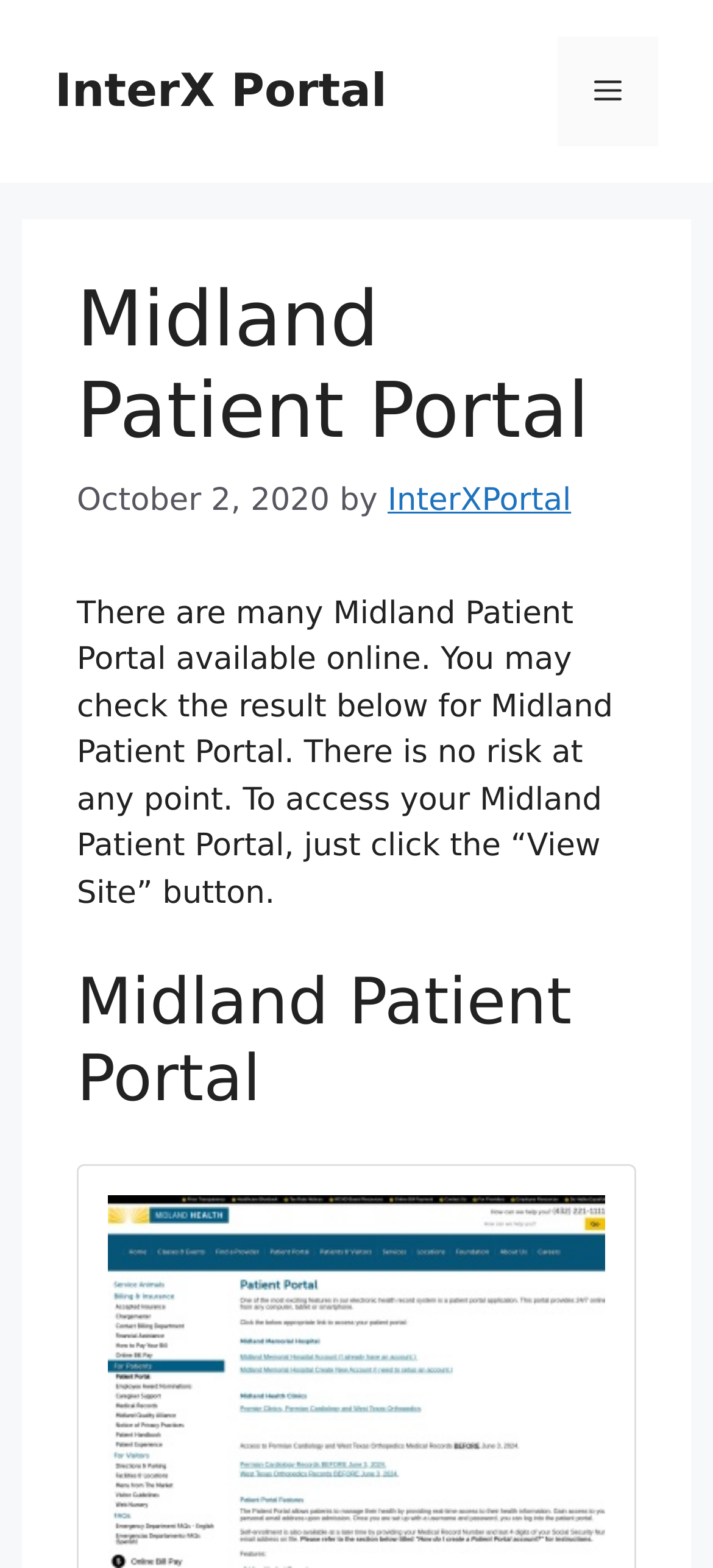Determine the bounding box coordinates for the UI element with the following description: "InterX Portal". The coordinates should be four float numbers between 0 and 1, represented as [left, top, right, bottom].

[0.077, 0.041, 0.542, 0.075]